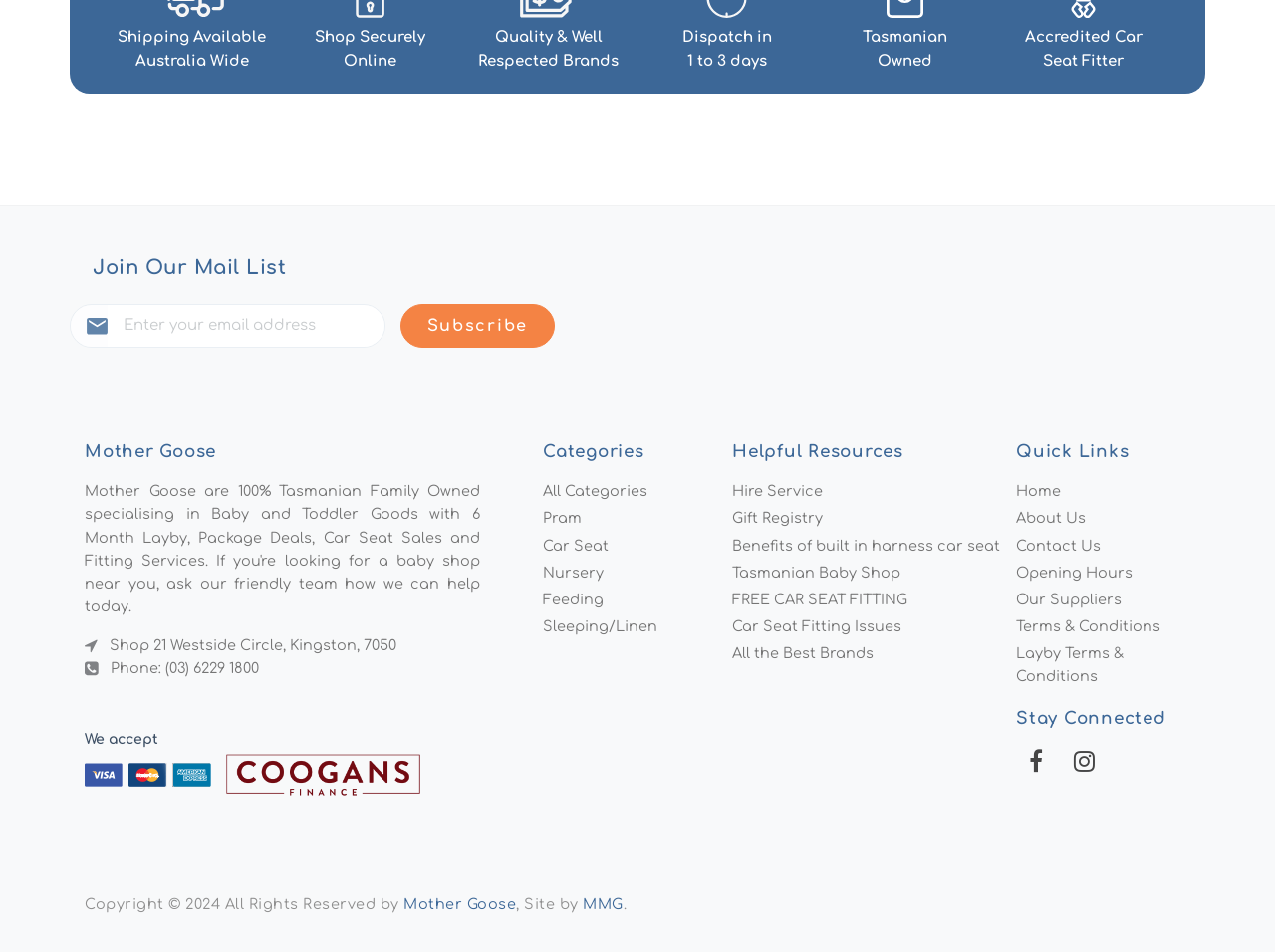Specify the bounding box coordinates for the region that must be clicked to perform the given instruction: "Subscribe to the mail list".

[0.314, 0.319, 0.435, 0.365]